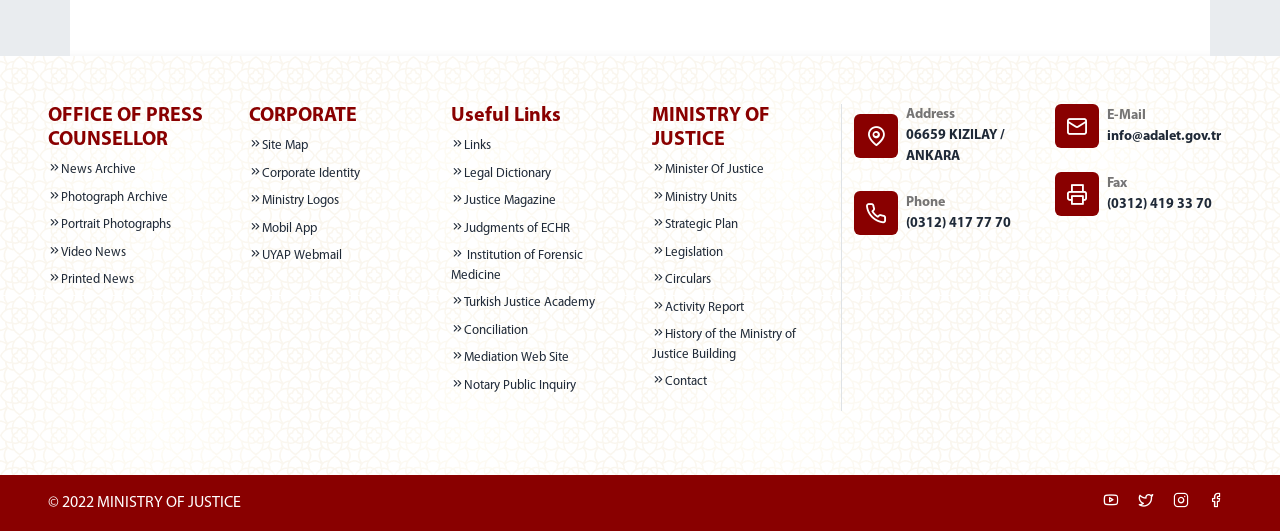Answer the question using only a single word or phrase: 
What are the categories of links on the webpage?

News, Corporate, Useful Links, Ministry of Justice